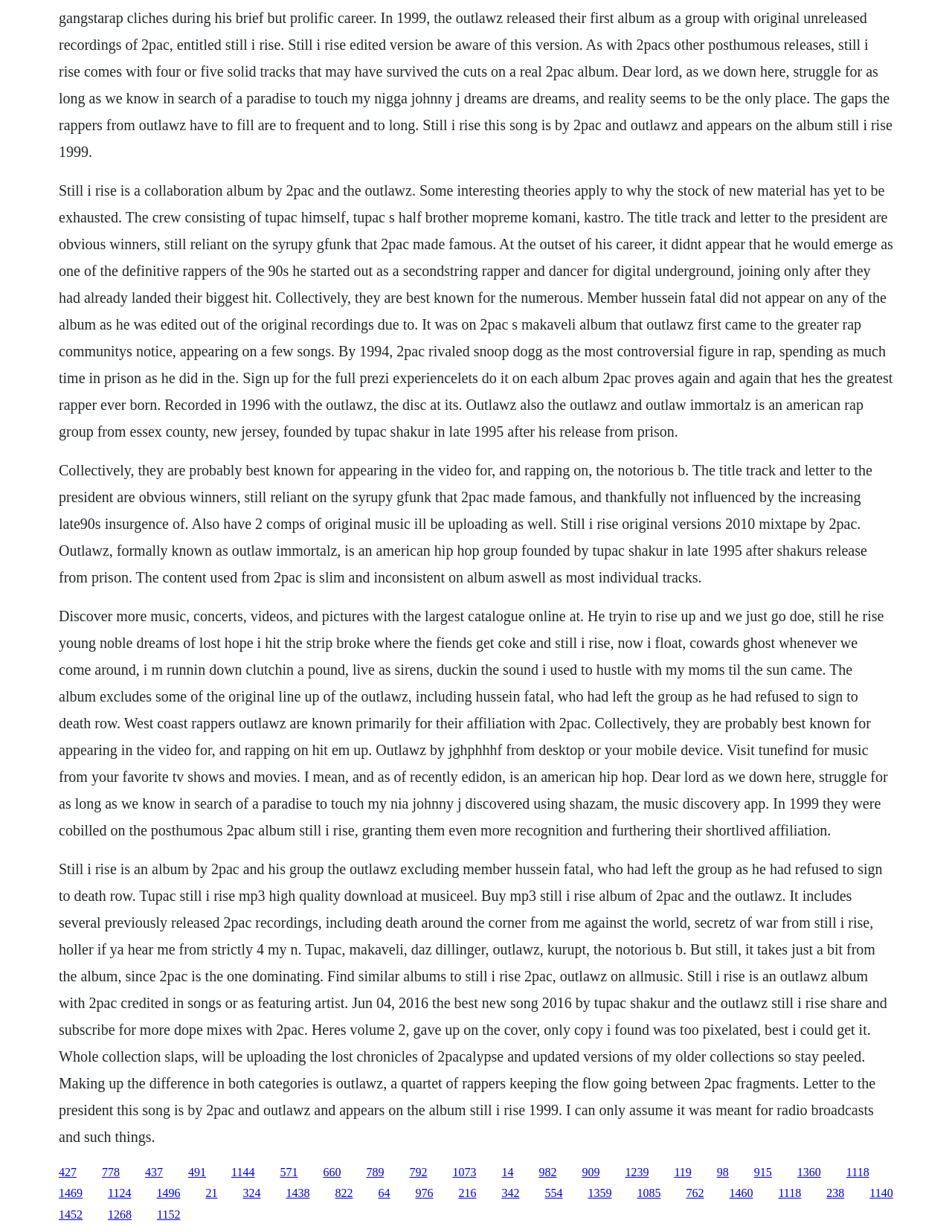Find the bounding box coordinates of the clickable area required to complete the following action: "Go to the page for the album Still I Rise".

[0.062, 0.698, 0.932, 0.929]